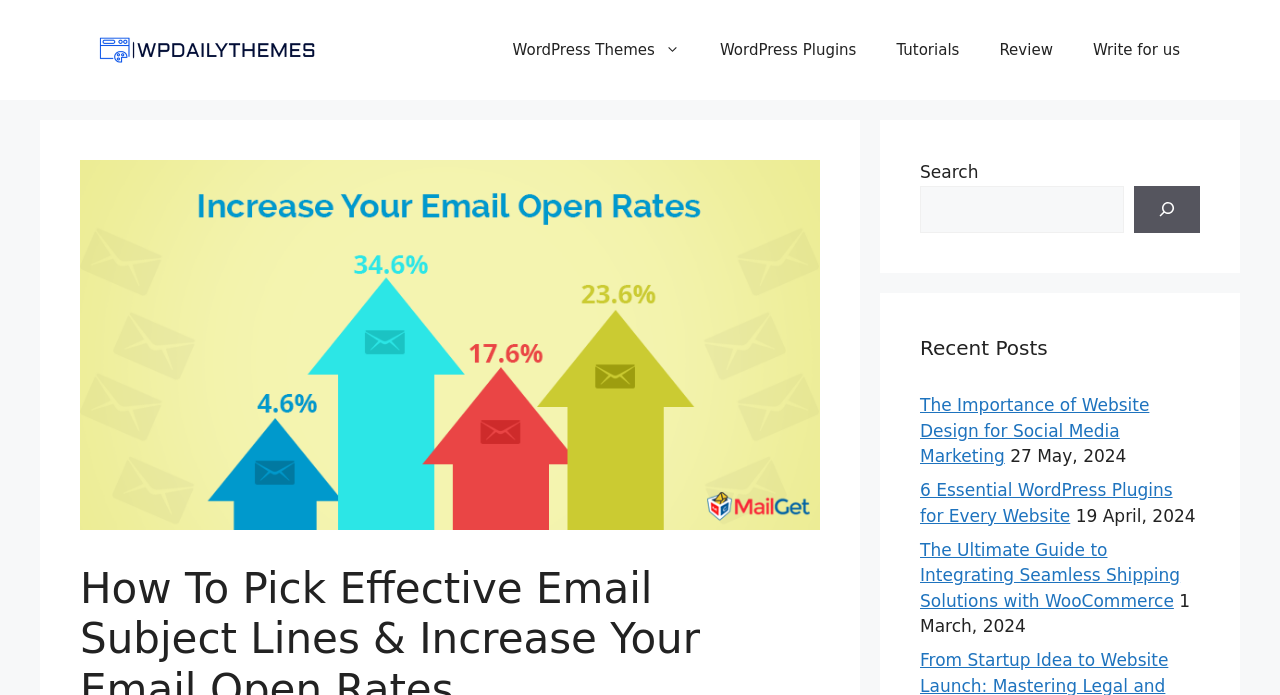What is the text on the top-left corner of the webpage?
Based on the image content, provide your answer in one word or a short phrase.

WP Daily Themes